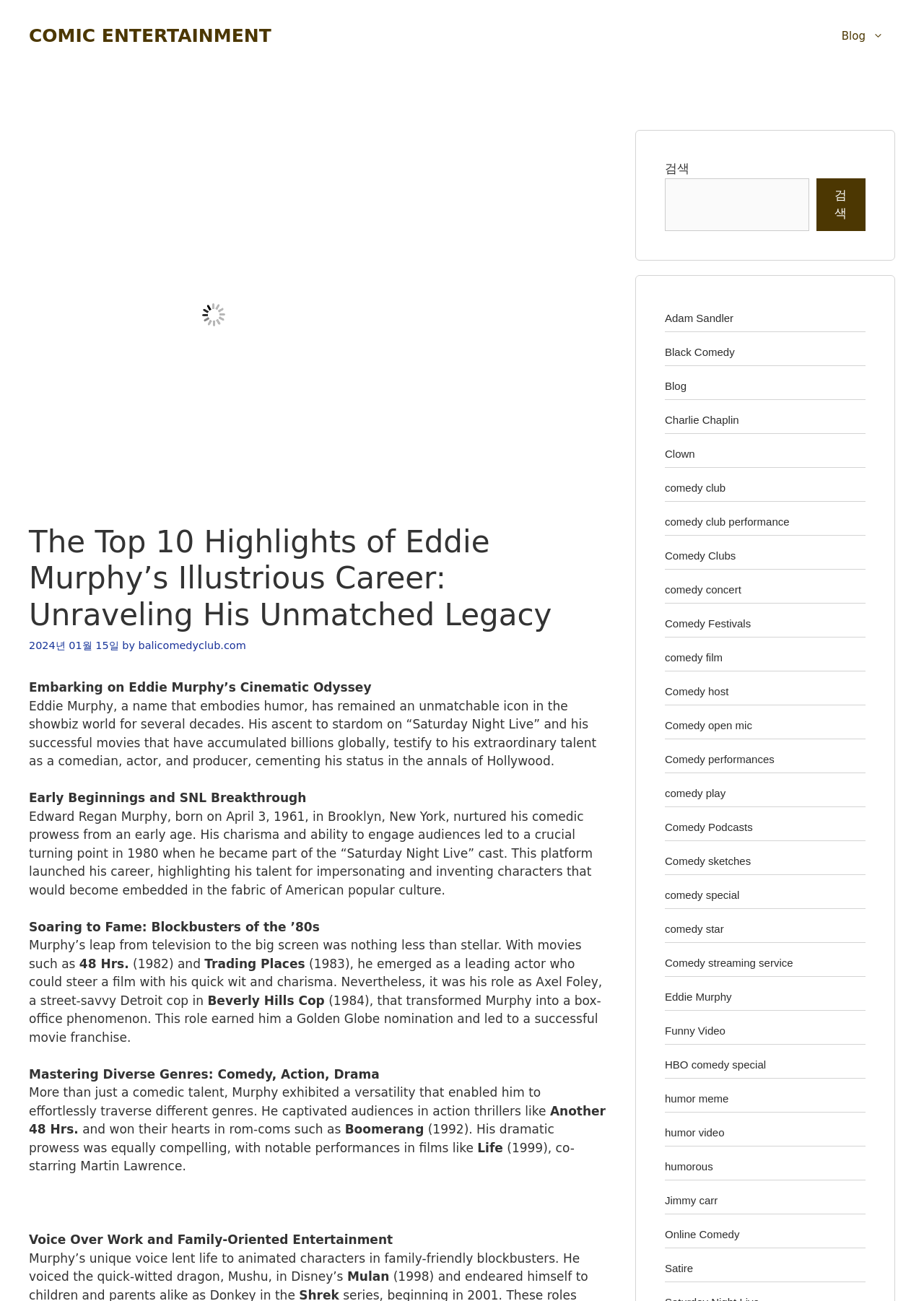Utilize the details in the image to give a detailed response to the question: What is the name of the Disney movie where Eddie Murphy voiced a character?

The article mentions Eddie Murphy's voice over work, and specifically mentions that he voiced the quick-witted dragon, Mushu, in Disney's 'Mulan'.